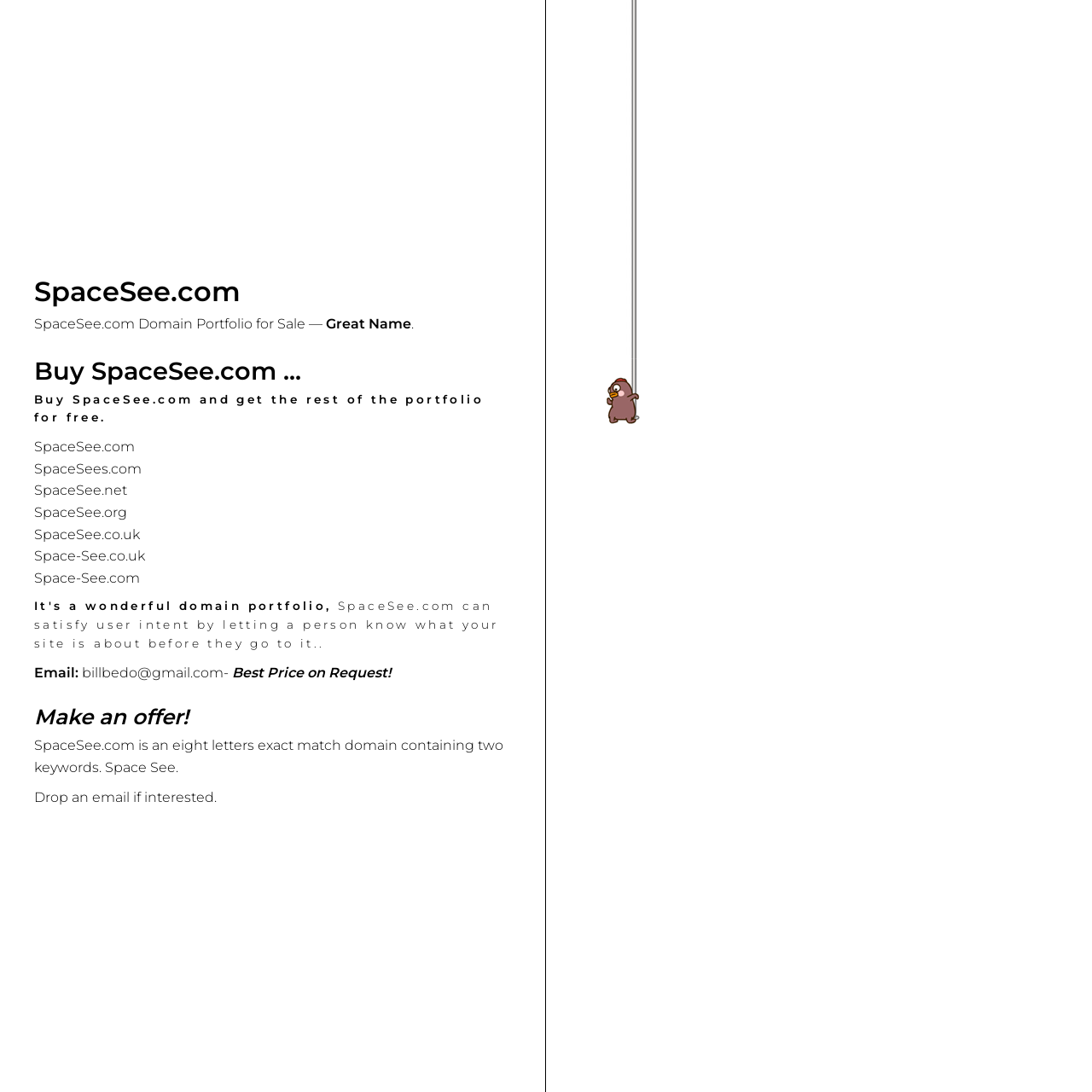Using the information in the image, give a comprehensive answer to the question: 
How can one contact the seller?

The webpage provides an email address, billbedo@gmail.com, for interested buyers to contact the seller, as indicated by the text 'Email: billbedo@gmail.com-'.